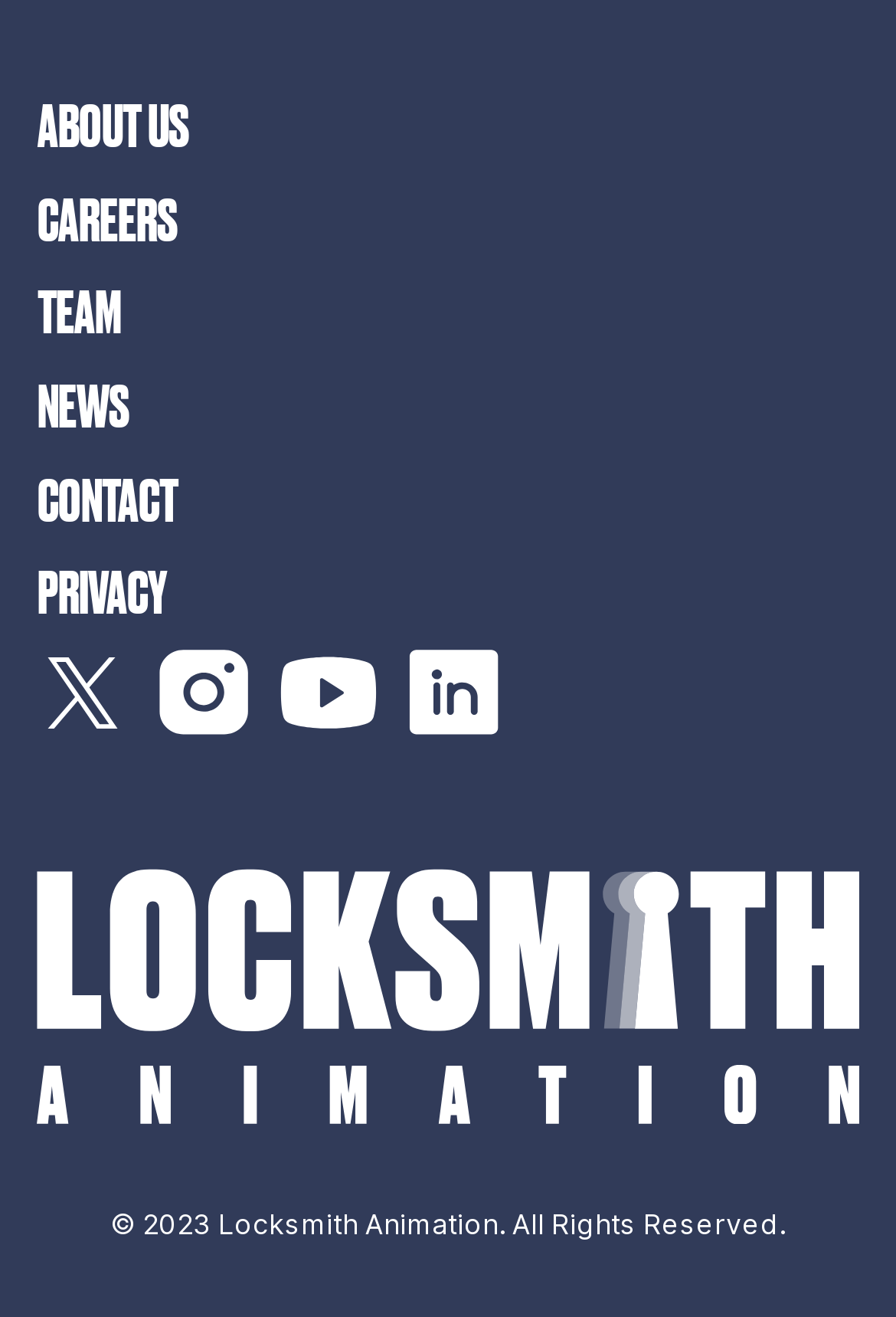How many main navigation links are present?
Please answer the question with a detailed response using the information from the screenshot.

There are six main navigation links present at the top of the webpage, which are 'ABOUT US', 'CAREERS', 'TEAM', 'NEWS', 'CONTACT', and 'PRIVACY', suggesting that these are the main sections of the company's webpage.